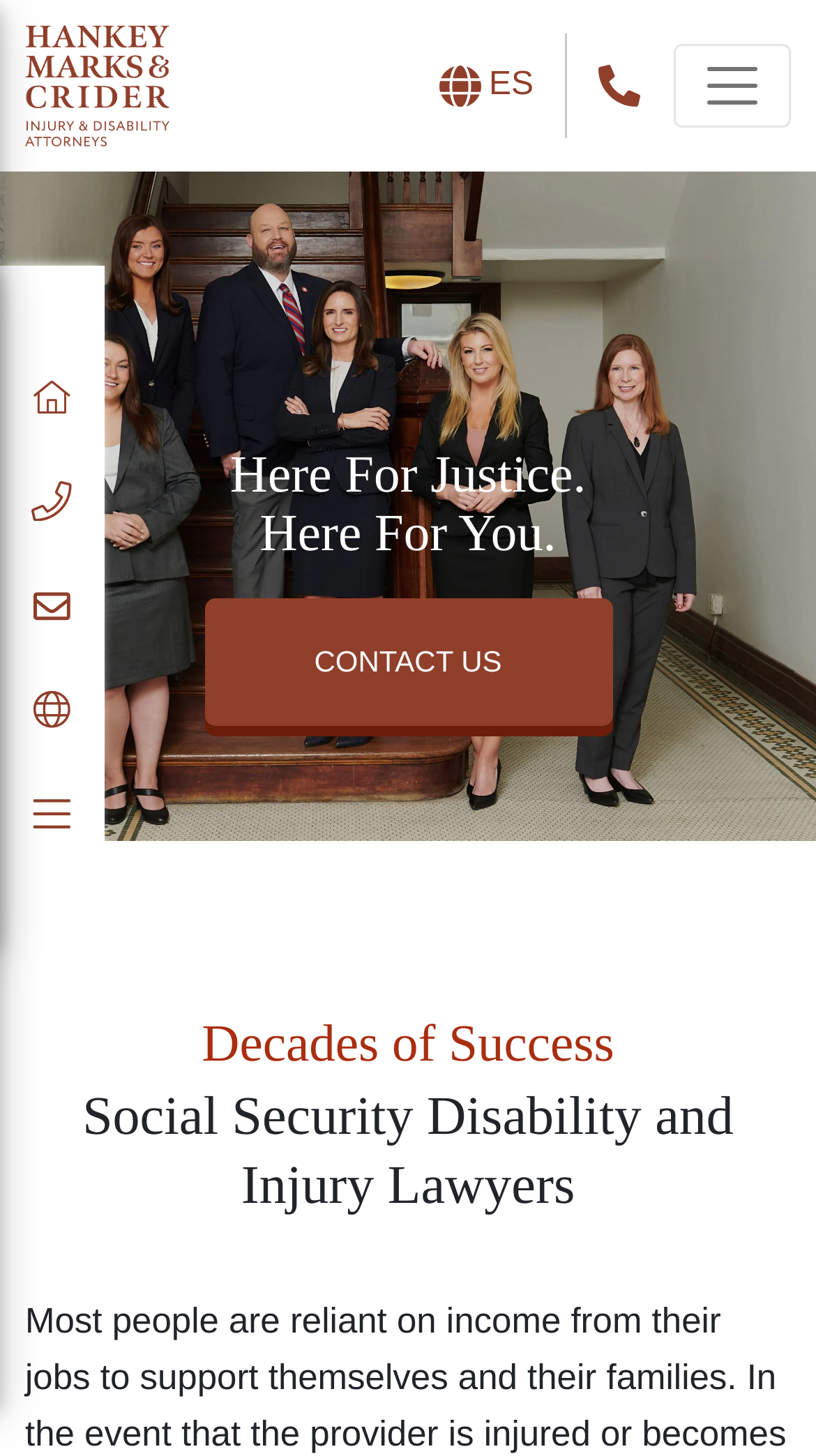Respond to the question below with a concise word or phrase:
What is the slogan of the law firm?

Here For Justice. Here For You.